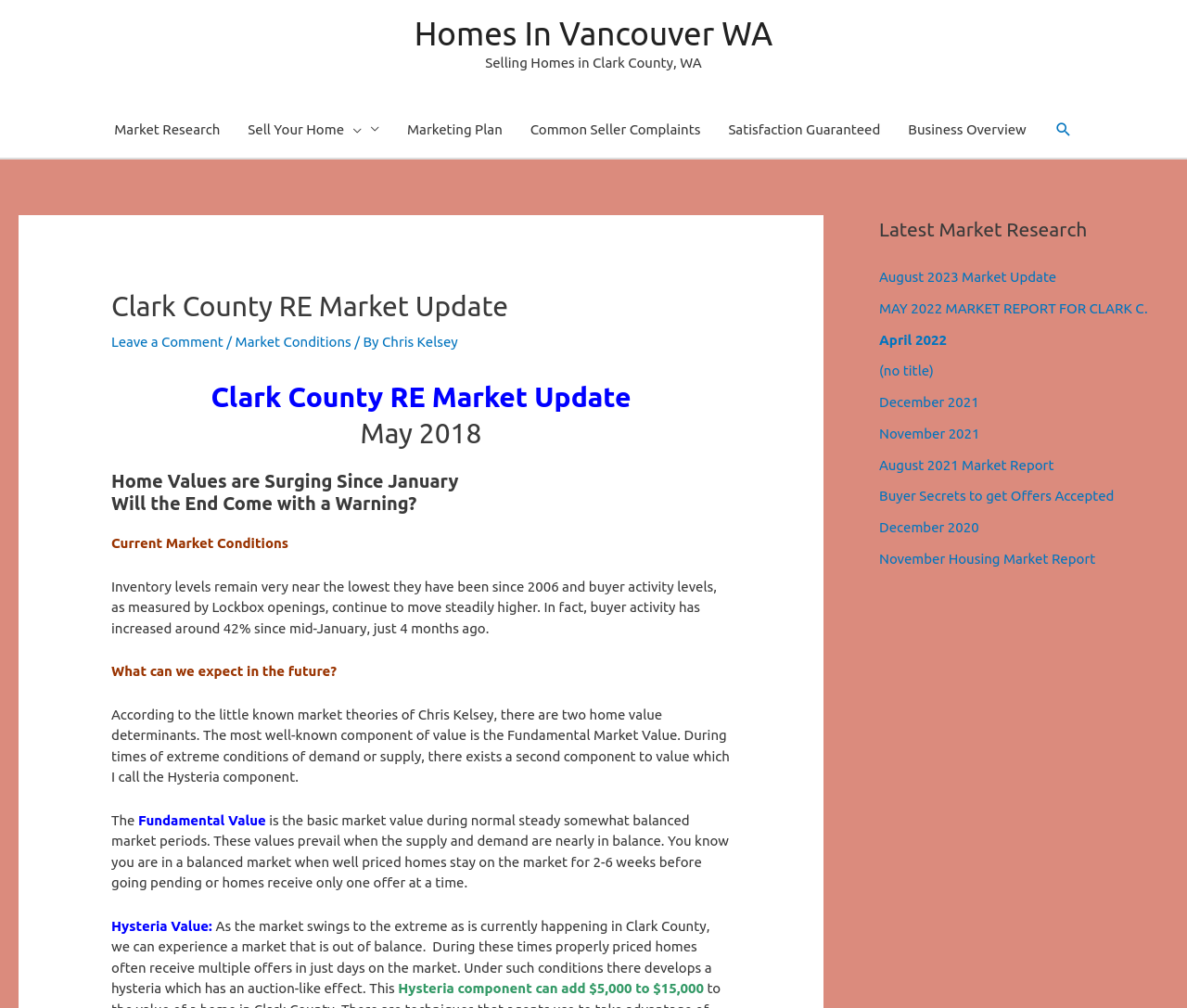Kindly provide the bounding box coordinates of the section you need to click on to fulfill the given instruction: "Click on 'Search icon link'".

[0.888, 0.119, 0.904, 0.137]